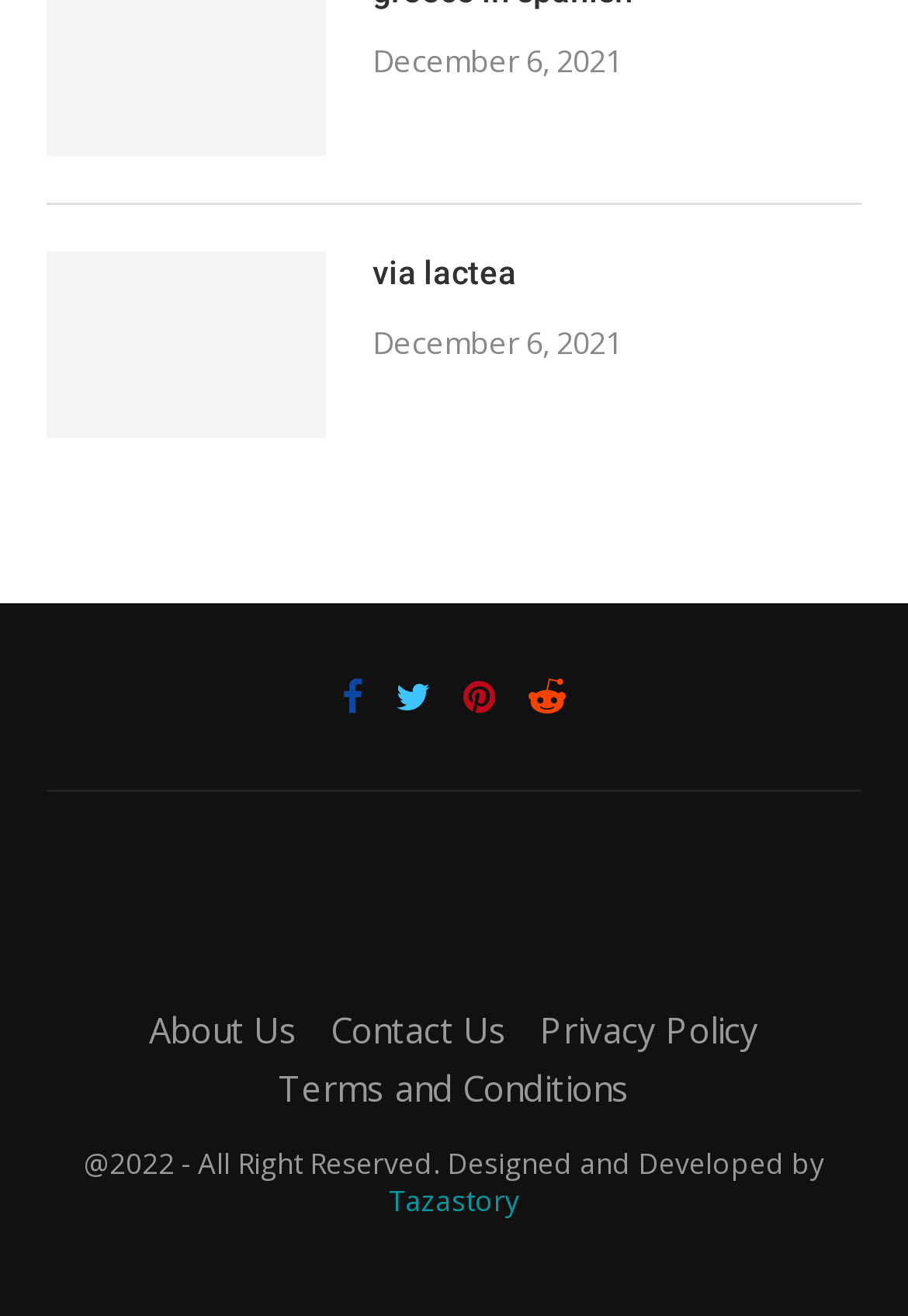Please identify the bounding box coordinates of the element's region that should be clicked to execute the following instruction: "check Terms and Conditions". The bounding box coordinates must be four float numbers between 0 and 1, i.e., [left, top, right, bottom].

[0.306, 0.808, 0.694, 0.844]